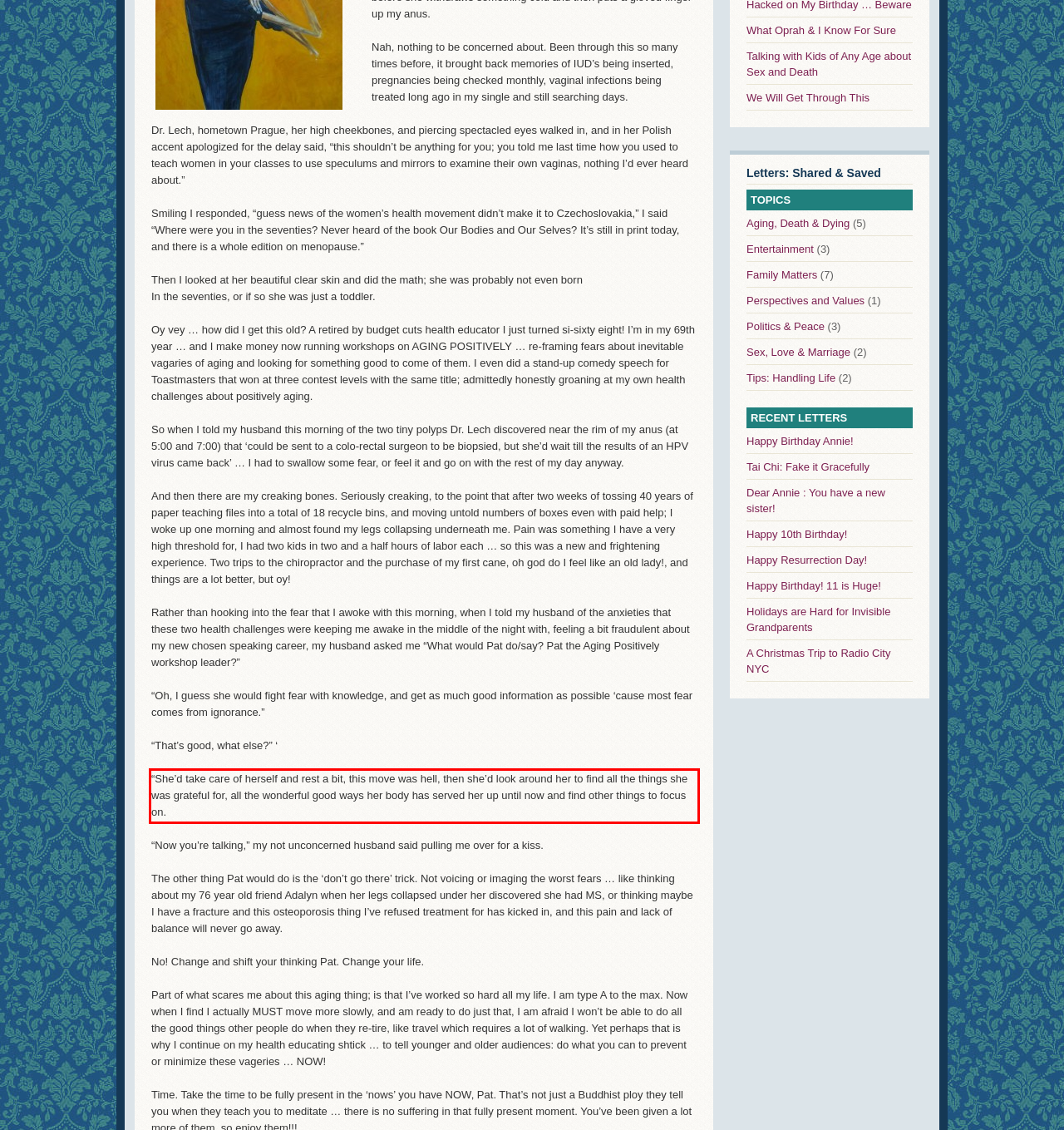Analyze the screenshot of the webpage and extract the text from the UI element that is inside the red bounding box.

“She’d take care of herself and rest a bit, this move was hell, then she’d look around her to find all the things she was grateful for, all the wonderful good ways her body has served her up until now and find other things to focus on.